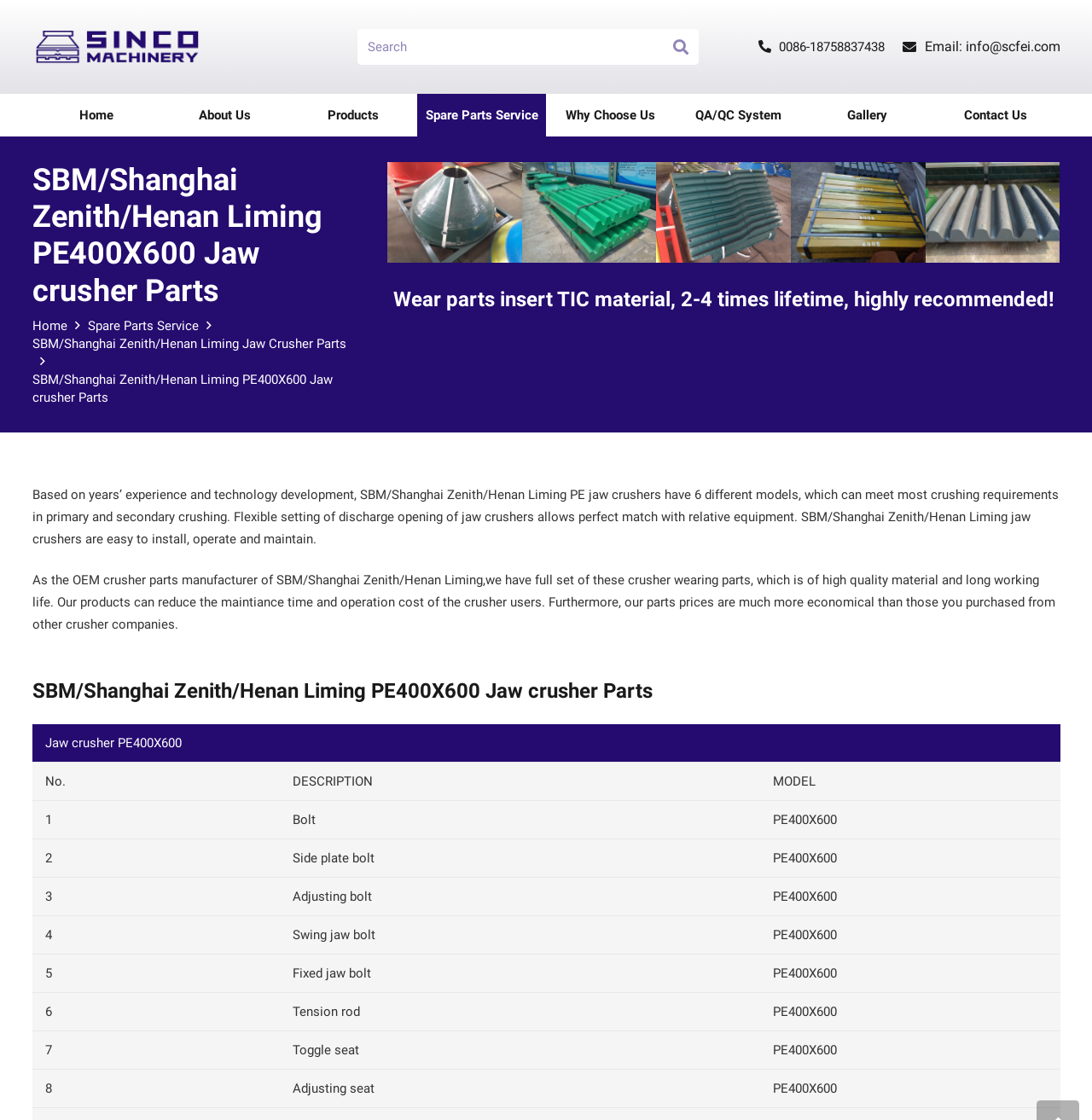Determine the bounding box coordinates of the element that should be clicked to execute the following command: "Contact us".

[0.853, 0.084, 0.971, 0.122]